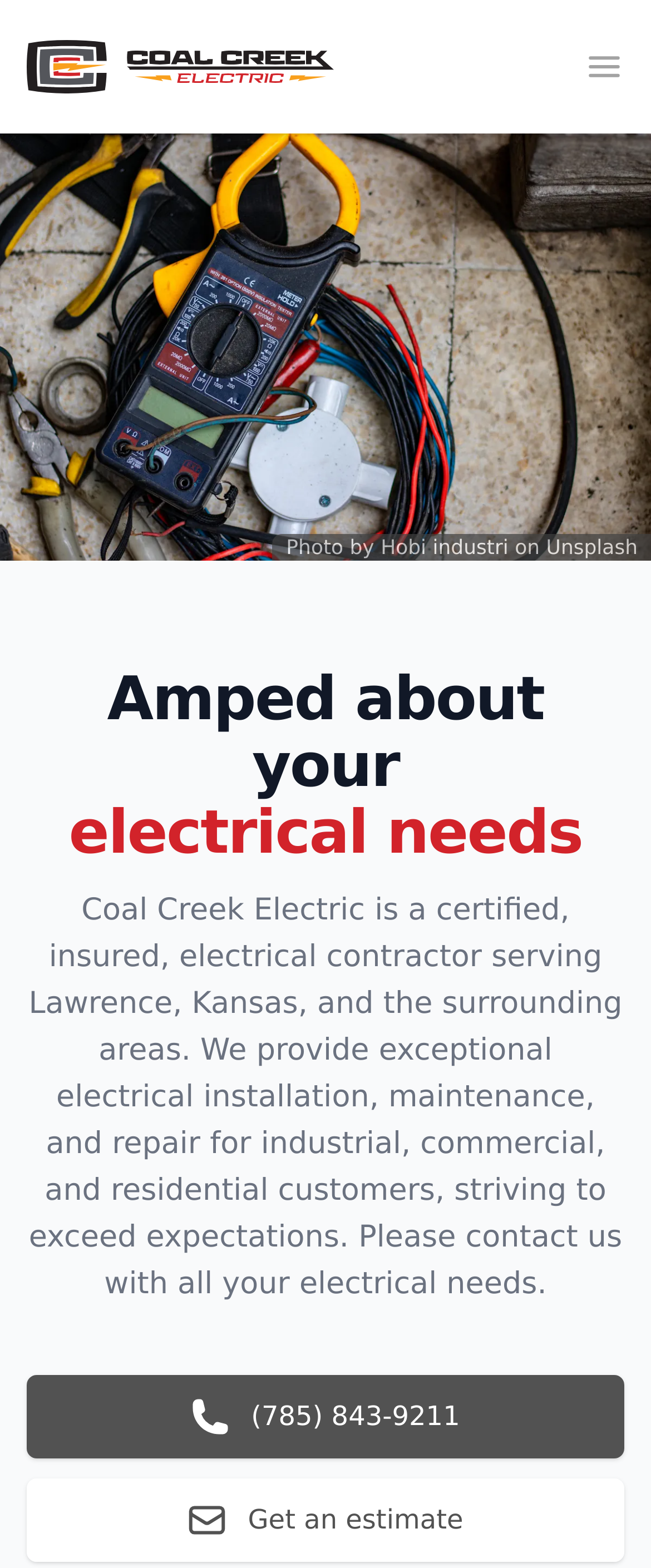Give a full account of the webpage's elements and their arrangement.

The webpage is about Coal Creek Electric, a certified electrical contractor serving Lawrence, Kansas, and surrounding areas. At the top left, there is a logo of Coal Creek Electric, which is also a link. To the top right, there is a button to open a menu. 

Below the logo, there is a heading that reads "Amped about your electrical needs". Underneath the heading, there is a paragraph of text that describes the services provided by Coal Creek Electric, including electrical installation, maintenance, and repair for industrial, commercial, and residential customers.

On the bottom left, there is a large image of electrical wires, taking up most of the width of the page. Below the image, there is a caption that credits the photo to Hobi industri on Unsplash.

In the bottom right corner, there are two links: one for contacting the company by phone number (785) 843-9211, and another to get an estimate.